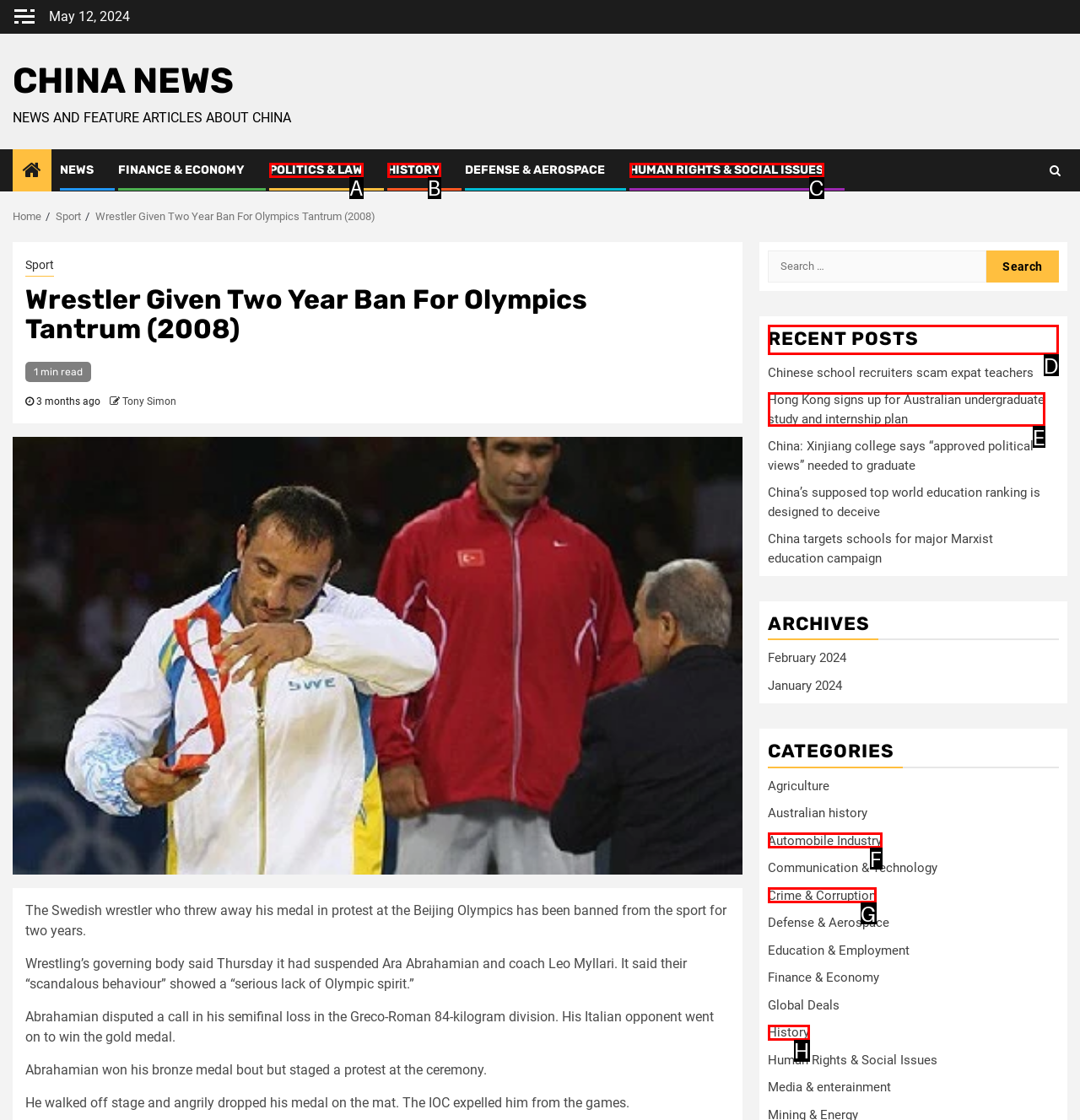Identify the appropriate lettered option to execute the following task: Search for a book
Respond with the letter of the selected choice.

None